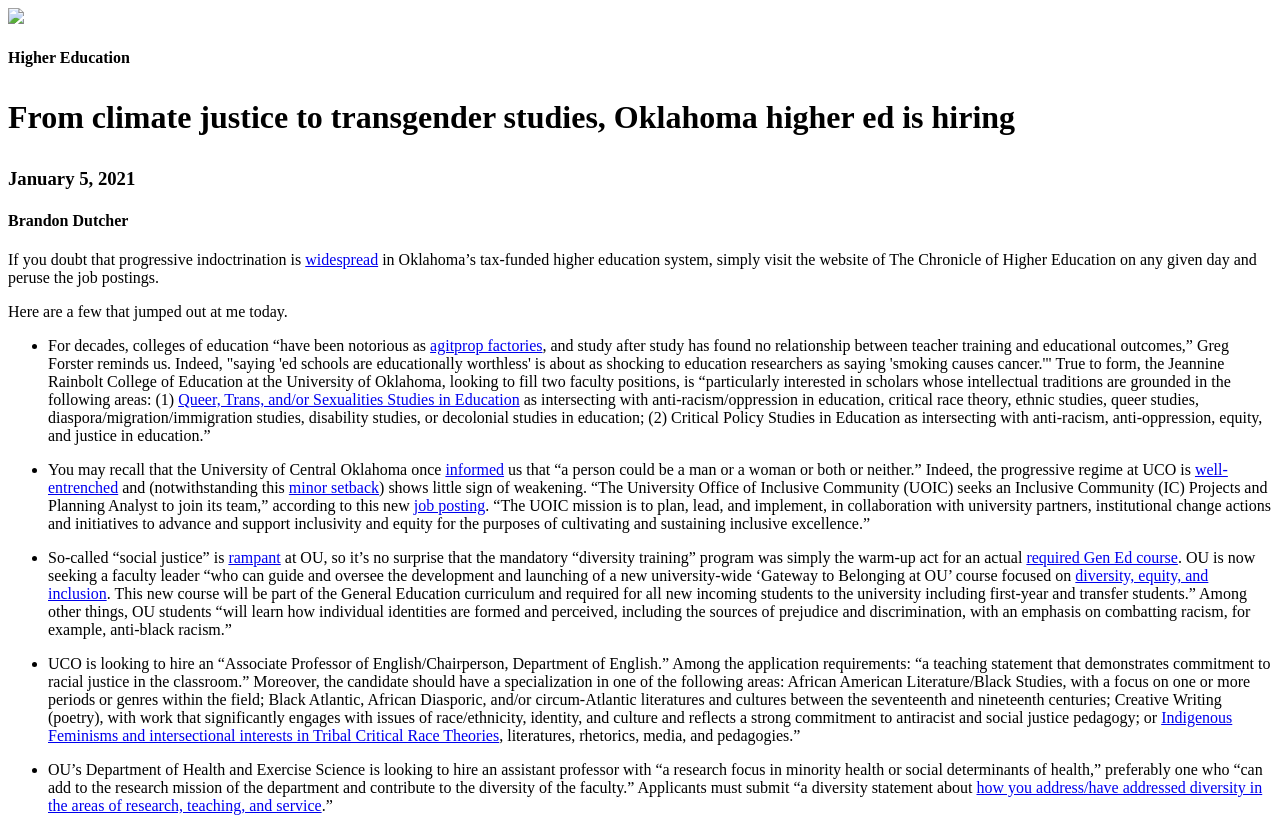What is the research focus of the assistant professor position at OU's Department of Health and Exercise Science?
Please provide a comprehensive answer based on the information in the image.

The research focus of the assistant professor position at OU's Department of Health and Exercise Science can be determined by looking at the article, which mentions that the department is looking to hire an assistant professor with a research focus in minority health or social determinants of health.